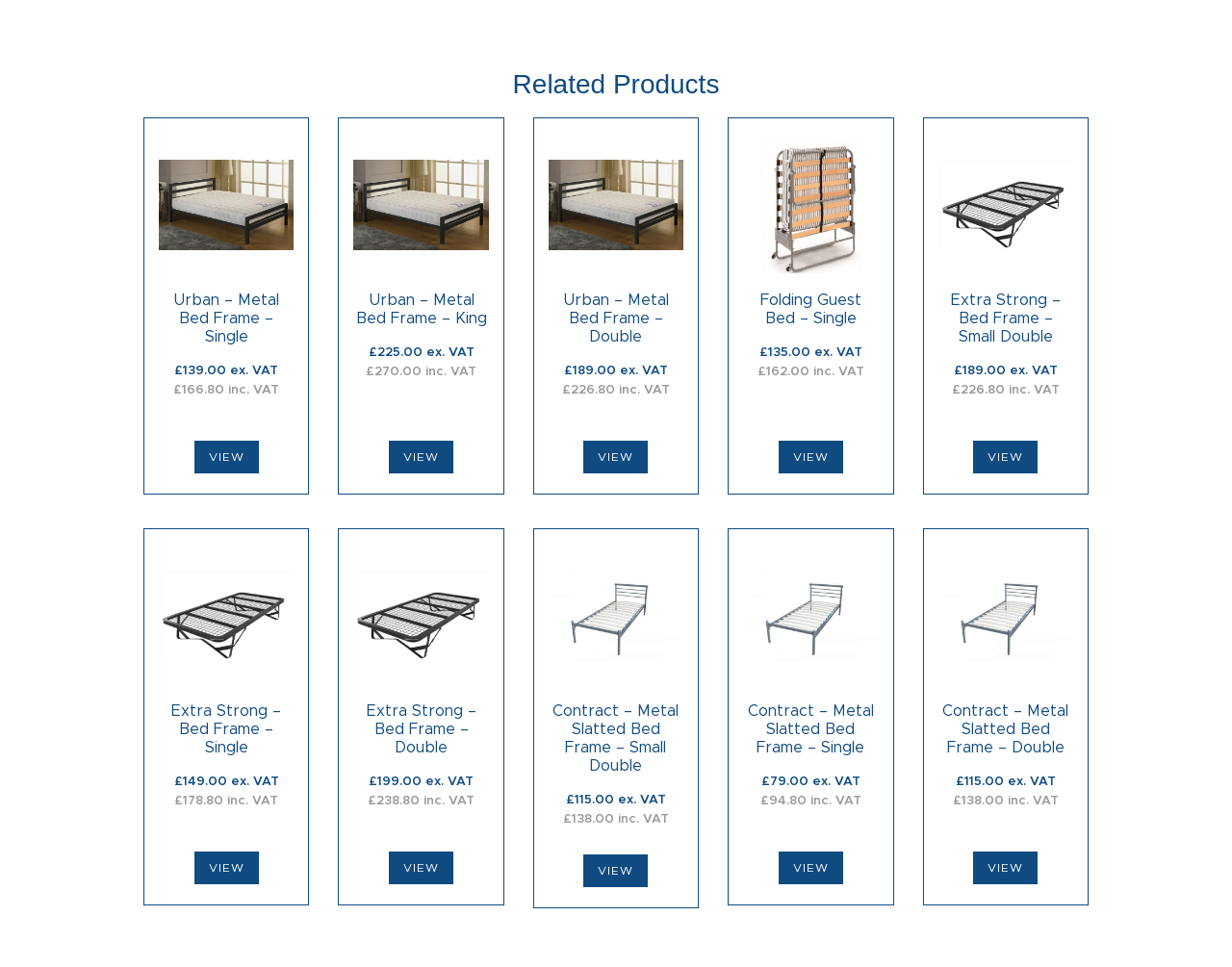Could you please study the image and provide a detailed answer to the question:
How many products are listed on this page?

I counted the number of articles on the webpage, each representing a product, and found 12 products listed.